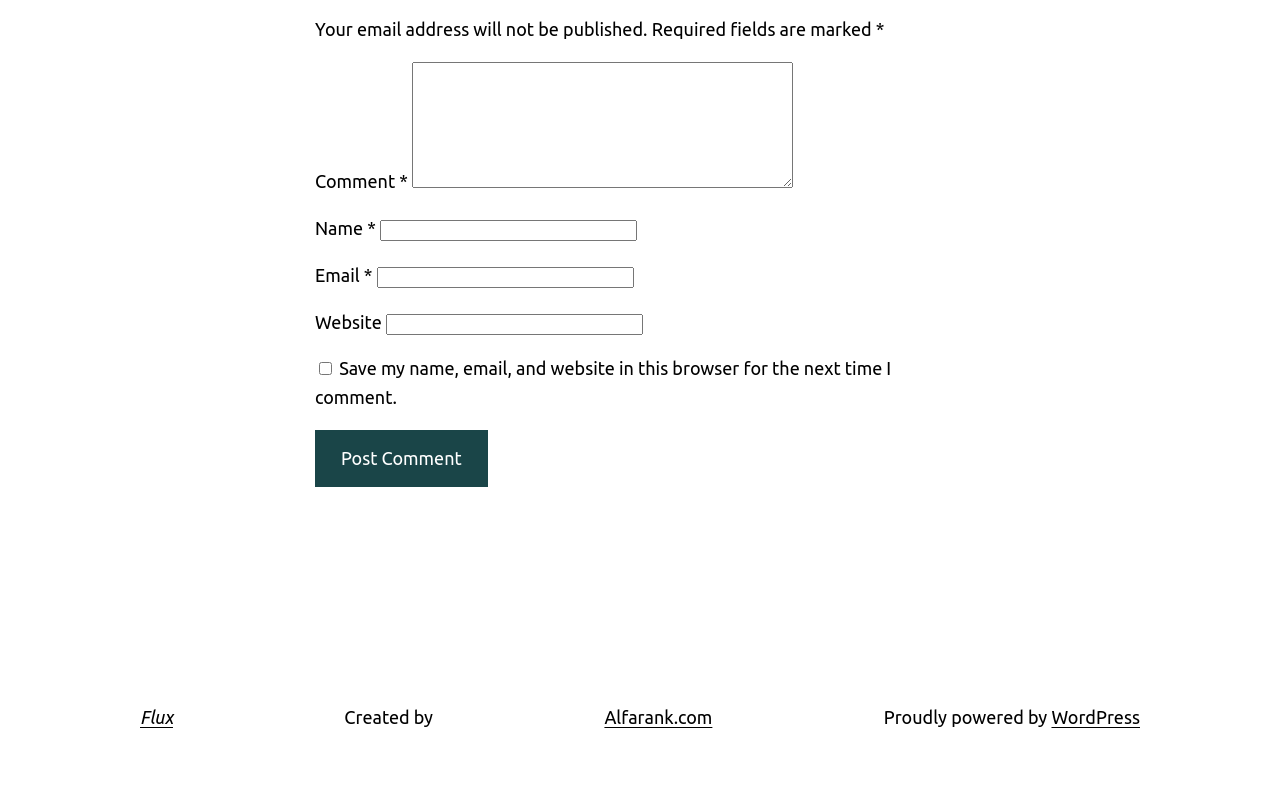Given the element description: "Pin it Pin on Pinterest", predict the bounding box coordinates of the UI element it refers to, using four float numbers between 0 and 1, i.e., [left, top, right, bottom].

None